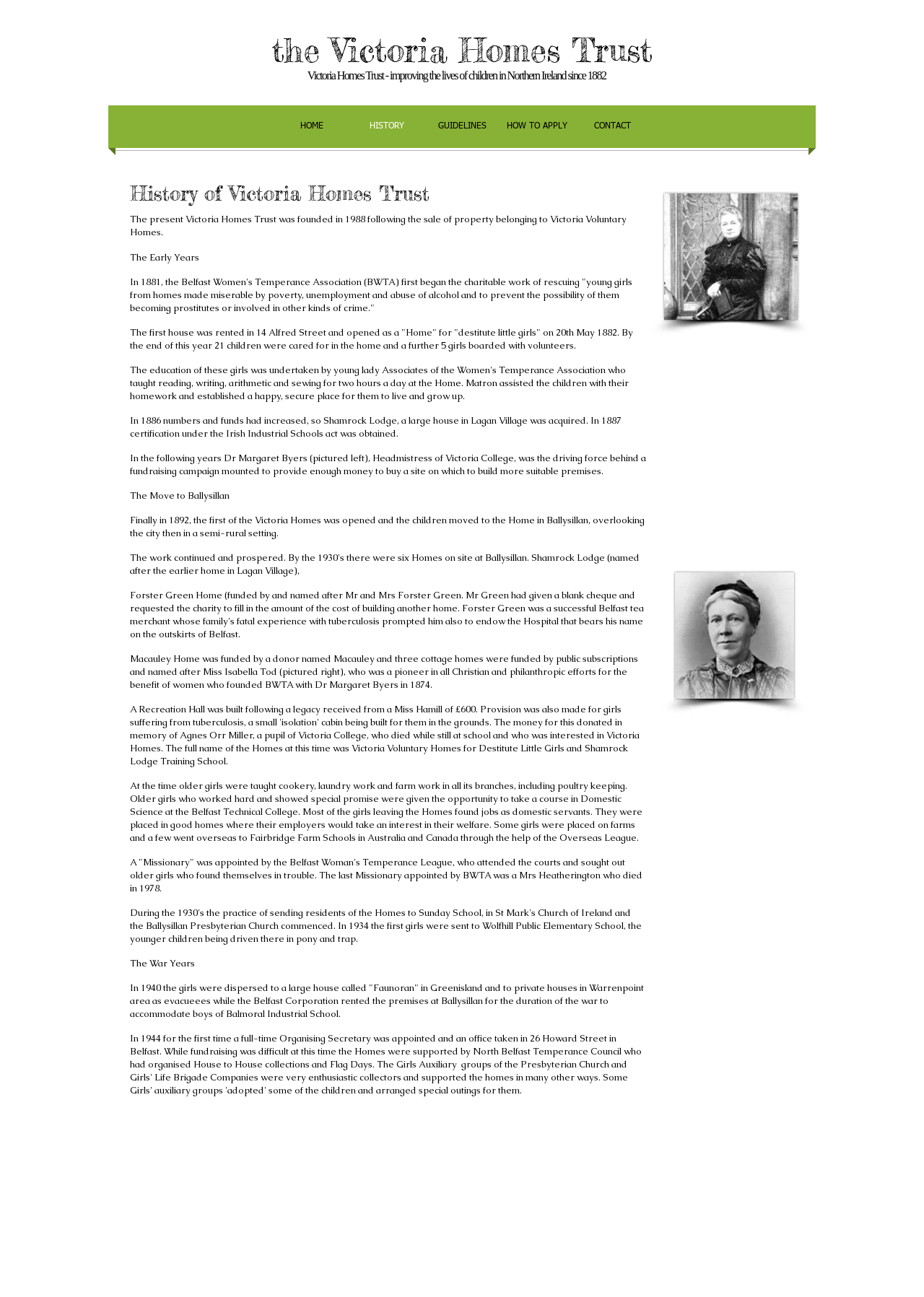Identify and provide the text of the main header on the webpage.

the Victoria Homes Trust